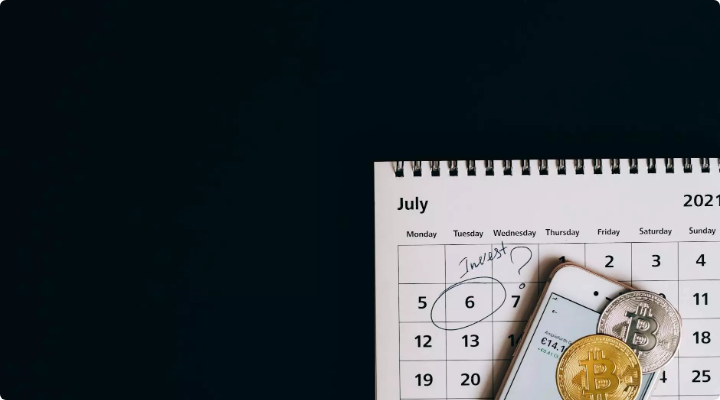Explain the details of the image comprehensively.

The image features a close-up view of a calendar page for July 2021, prominently displaying the date of the 6th, which is circled and annotated with the word "Invest?" in handwritten text, indicating a reflective consideration about investing. Accompanying the calendar is a smartphone showing what appears to be a cryptocurrency wallet or trading app, alongside two physical Bitcoin coins—one gold and one silver. The dark background adds a sense of focus to the items, emphasizing the theme of investment and financial planning. This composition effectively illustrates the intersection of traditional finance, represented by the calendar, and modern digital currency, symbolized by the Bitcoin and smartphone.